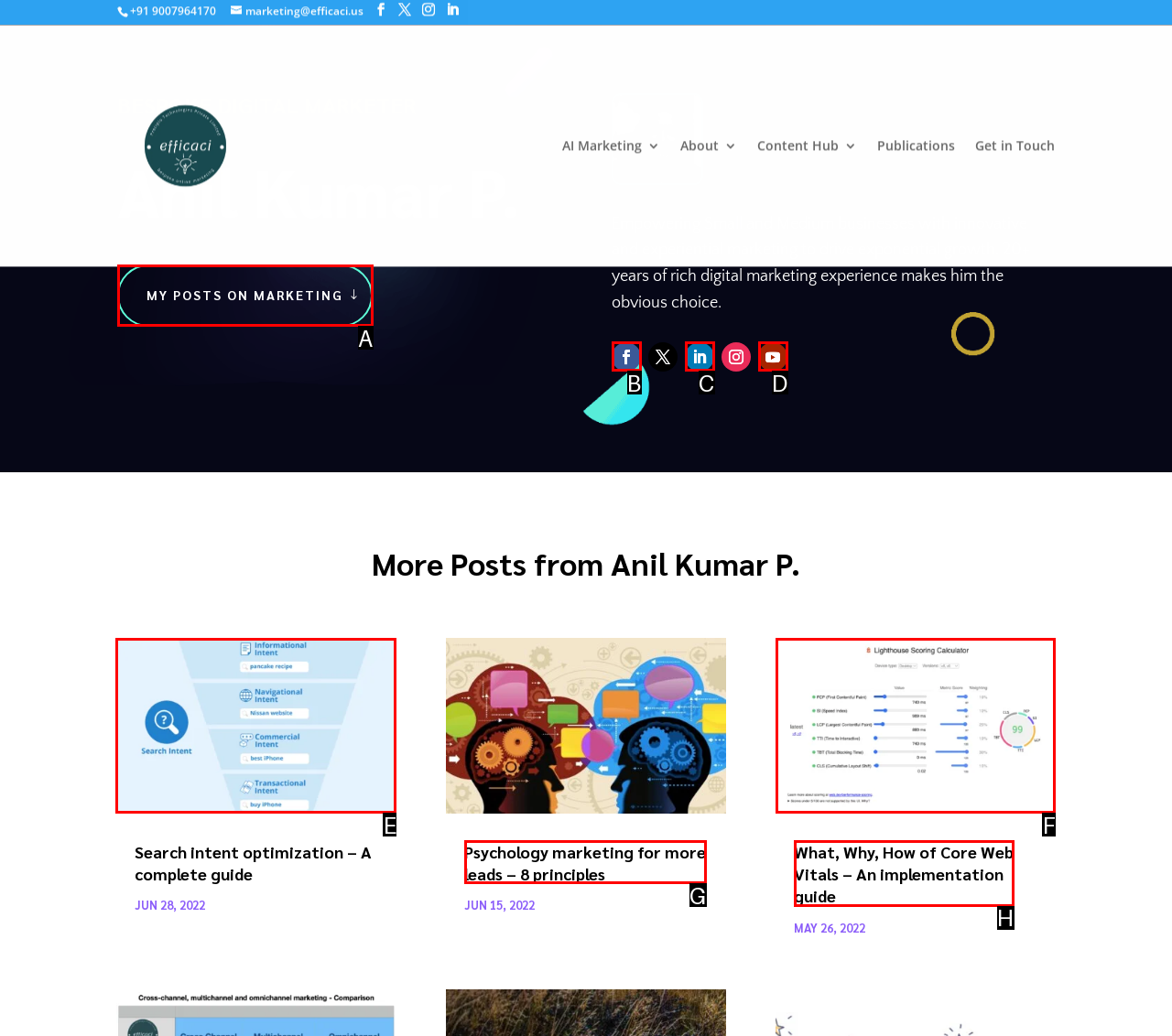What letter corresponds to the UI element to complete this task: Read the article about search intent optimization
Answer directly with the letter.

E